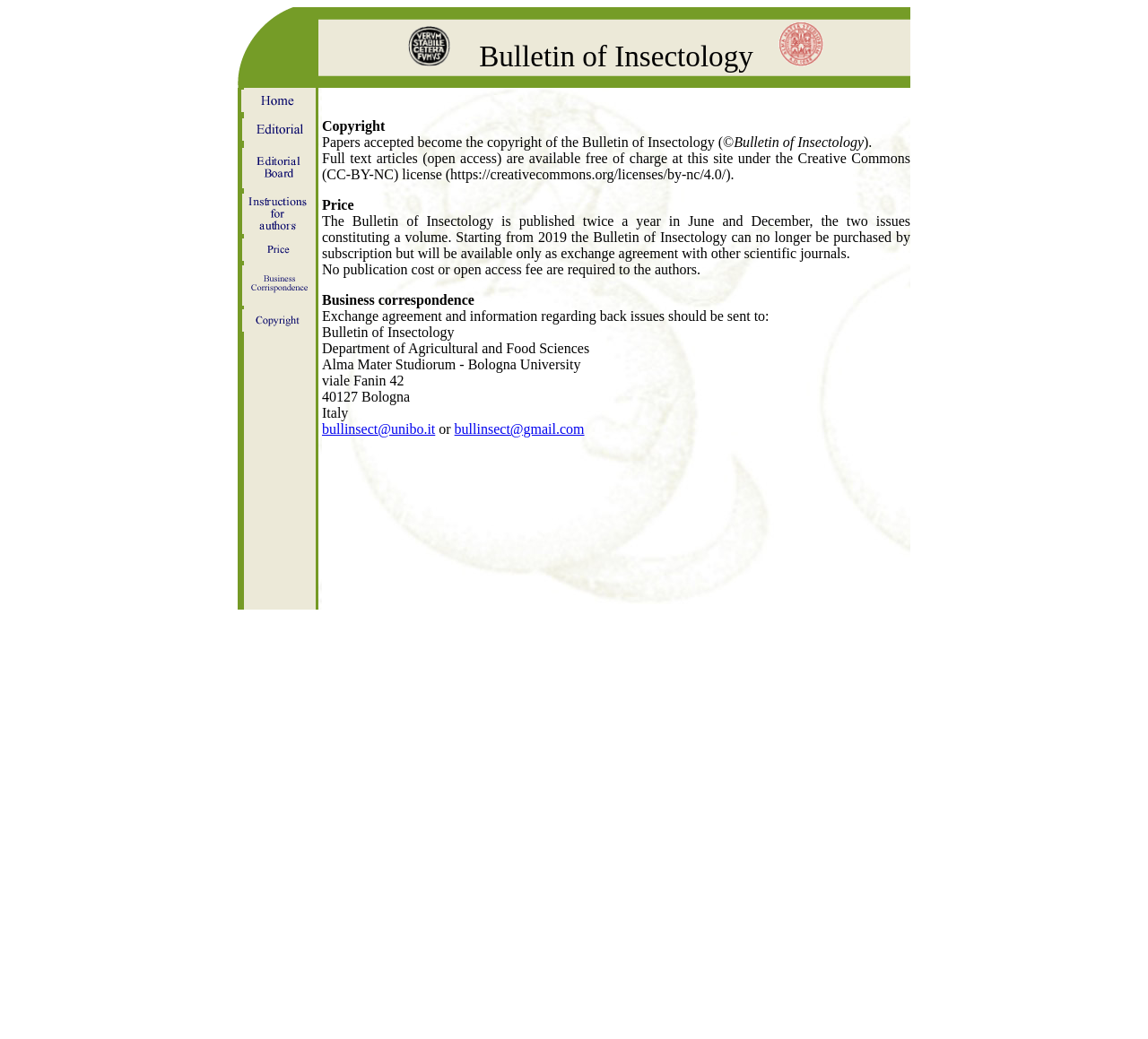What is the name of the journal?
Please ensure your answer is as detailed and informative as possible.

The name of the journal can be found in the first table cell of the first table row, where it is written as 'Bulletin of Insectology'.